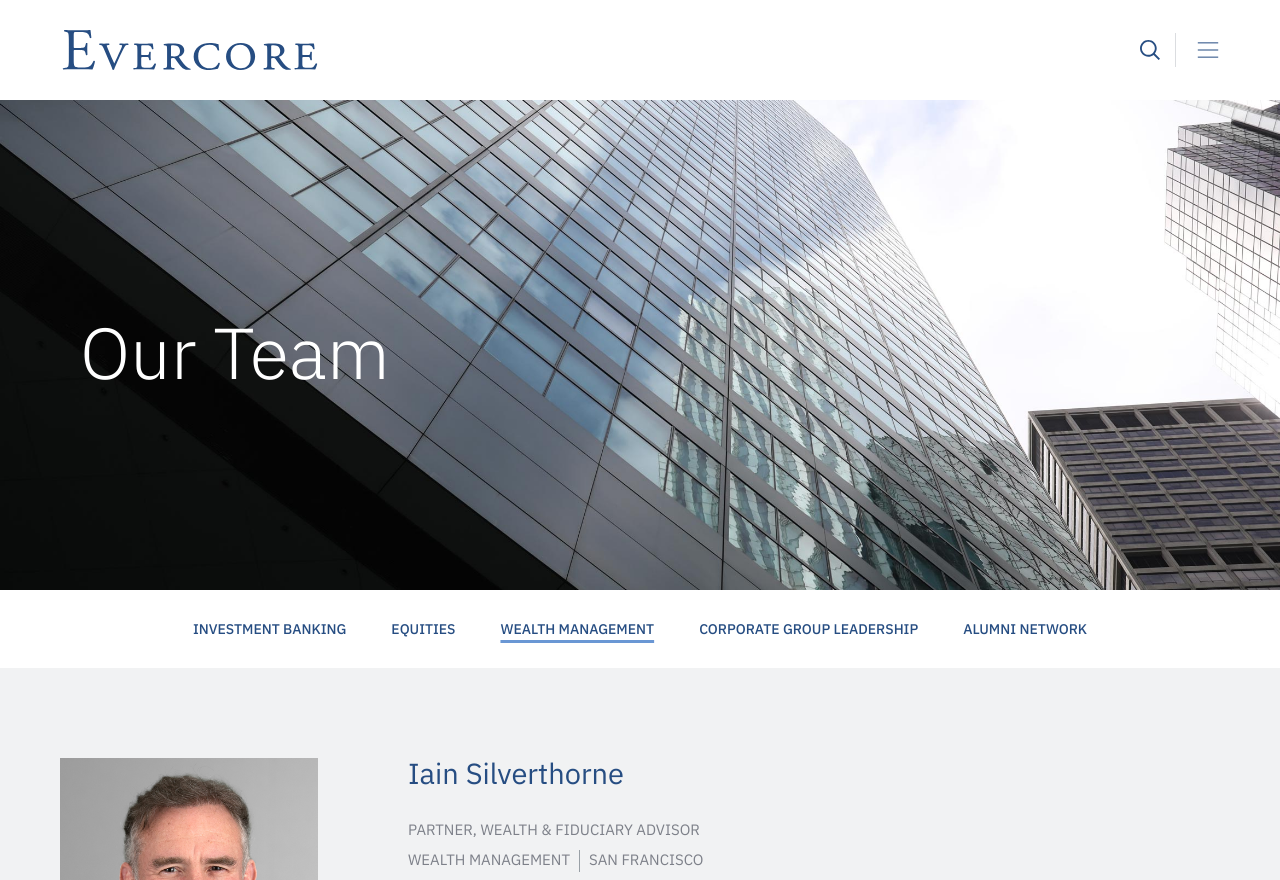Observe the image and answer the following question in detail: In which city is Iain Silverthorne based?

The webpage provides information about Iain Silverthorne's location. The static text element with the text 'SAN FRANCISCO' indicates the city where he is based.